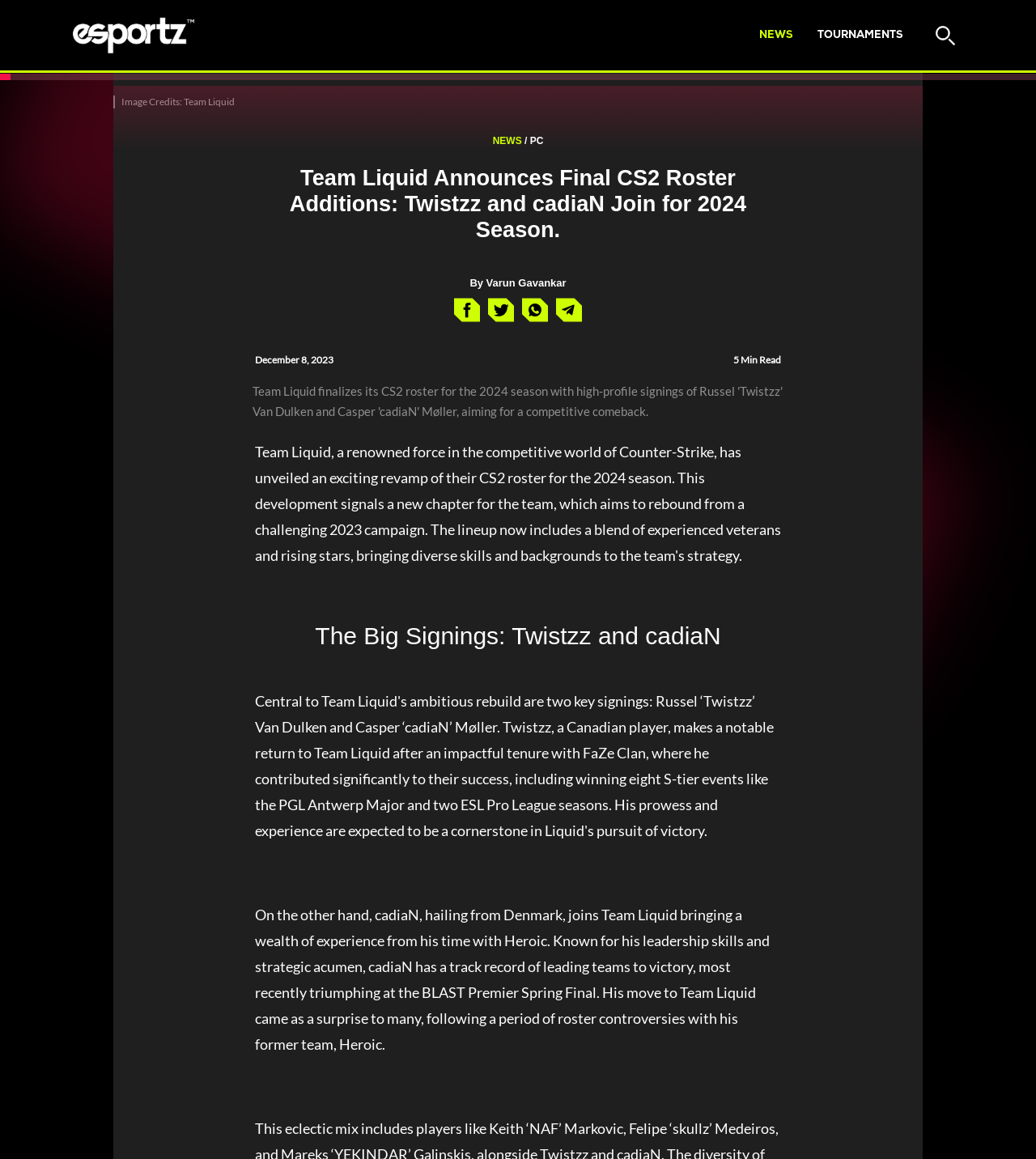Identify the bounding box of the UI component described as: "GENERAL".

[0.735, 0.255, 0.922, 0.283]